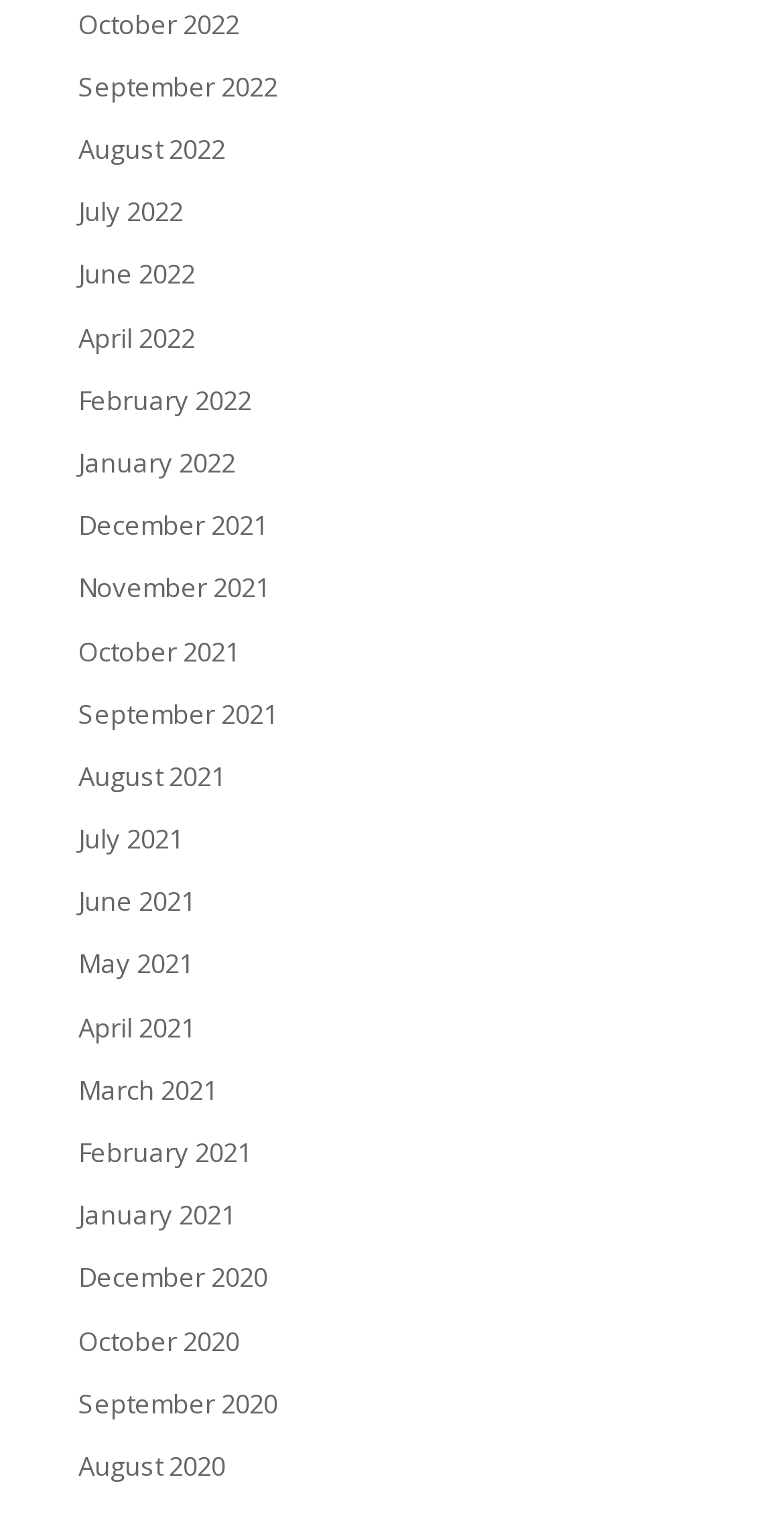Could you specify the bounding box coordinates for the clickable section to complete the following instruction: "view September 2021"?

[0.1, 0.459, 0.354, 0.483]